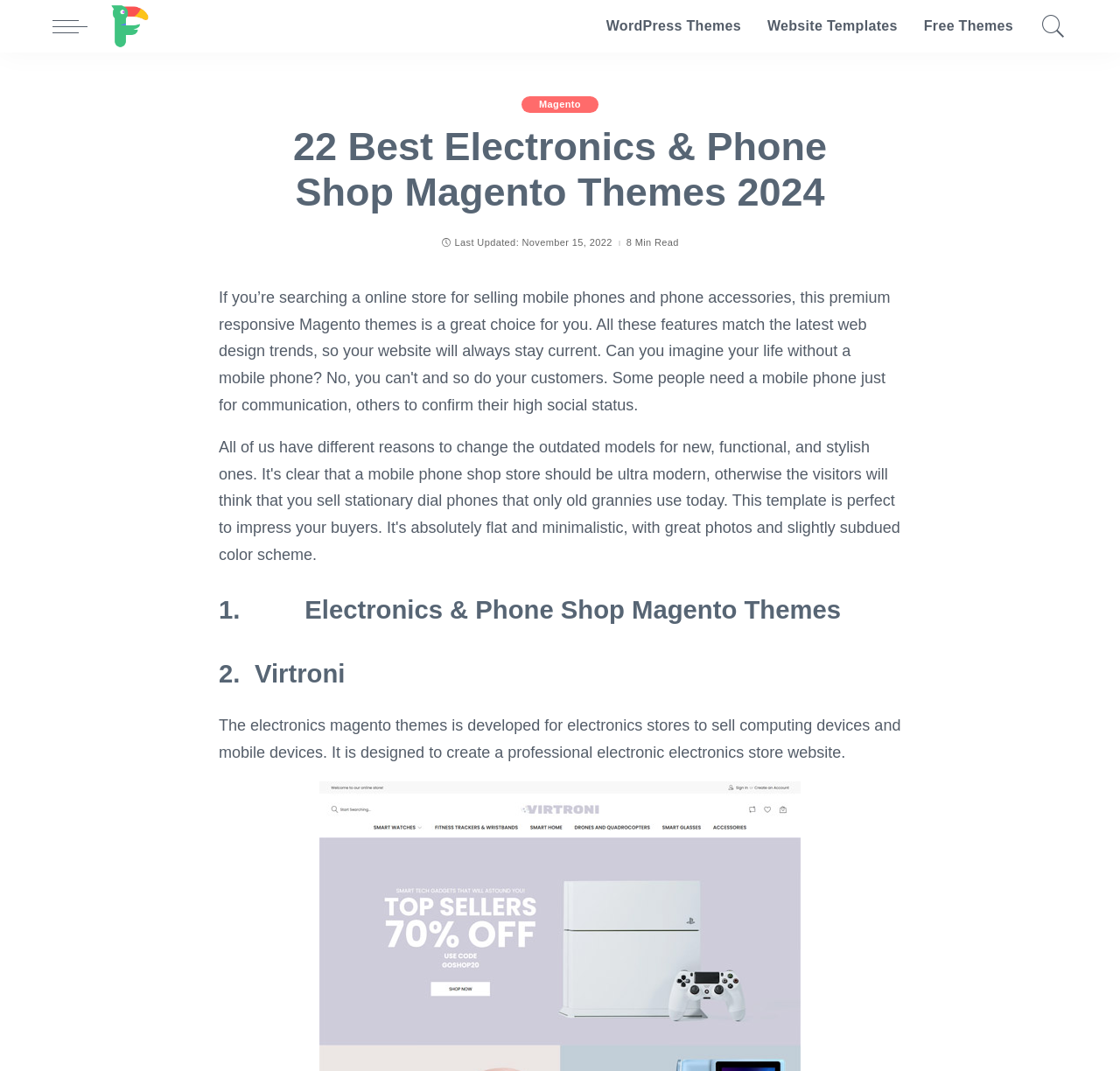Provide a thorough and detailed response to the question by examining the image: 
How long does it take to read the article?

The text '8 Min Read' is located near the top of the webpage, which indicates the estimated time it takes to read the article.